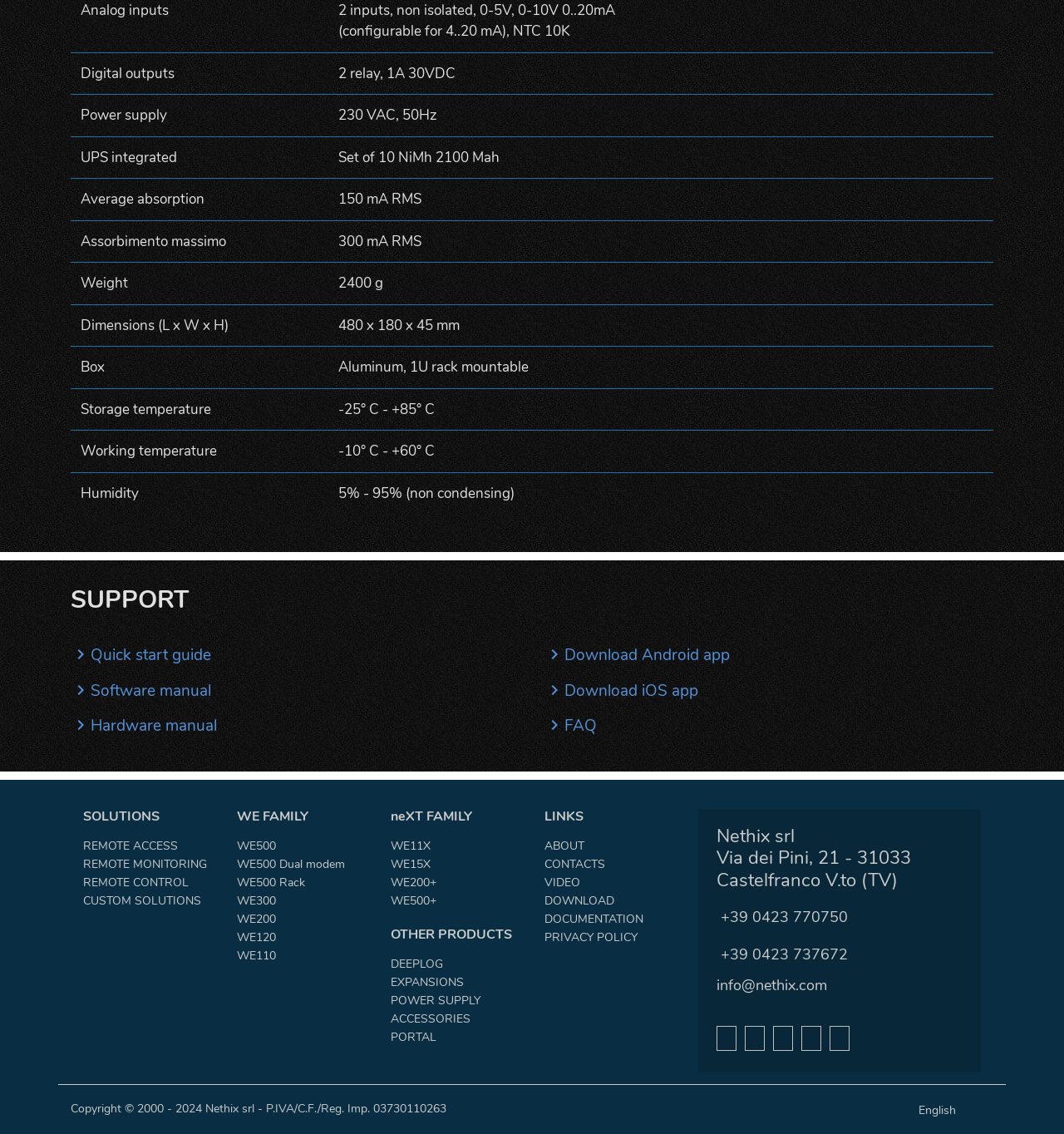Please determine the bounding box coordinates of the section I need to click to accomplish this instruction: "Contact via phone number".

[0.677, 0.8, 0.797, 0.818]